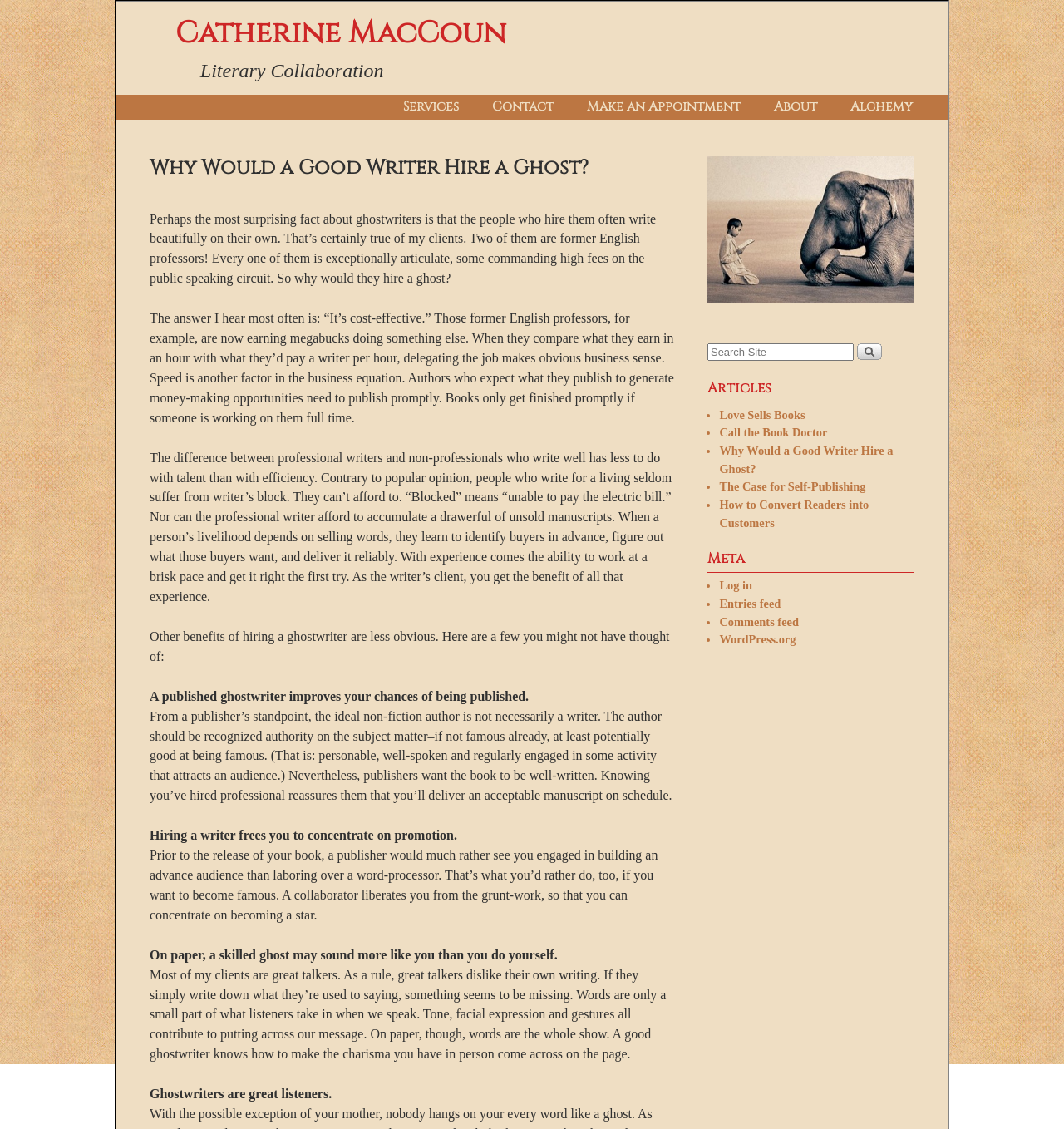Given the element description Call the Book Doctor, identify the bounding box coordinates for the UI element on the webpage screenshot. The format should be (top-left x, top-left y, bottom-right x, bottom-right y), with values between 0 and 1.

[0.676, 0.377, 0.778, 0.389]